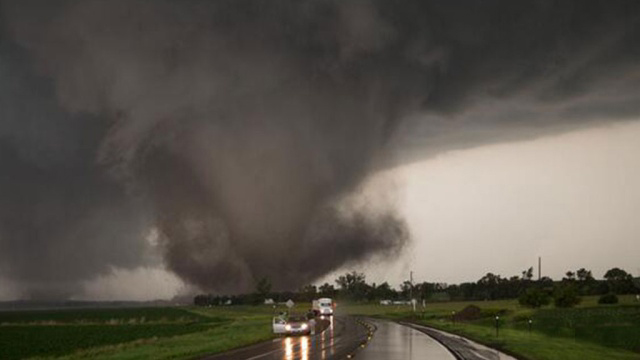How many lives were lost in the tornado?
Based on the image, please offer an in-depth response to the question.

The caption states that the tornadoes resulted in the tragic loss of at least 22 lives, providing the exact number of lives lost.